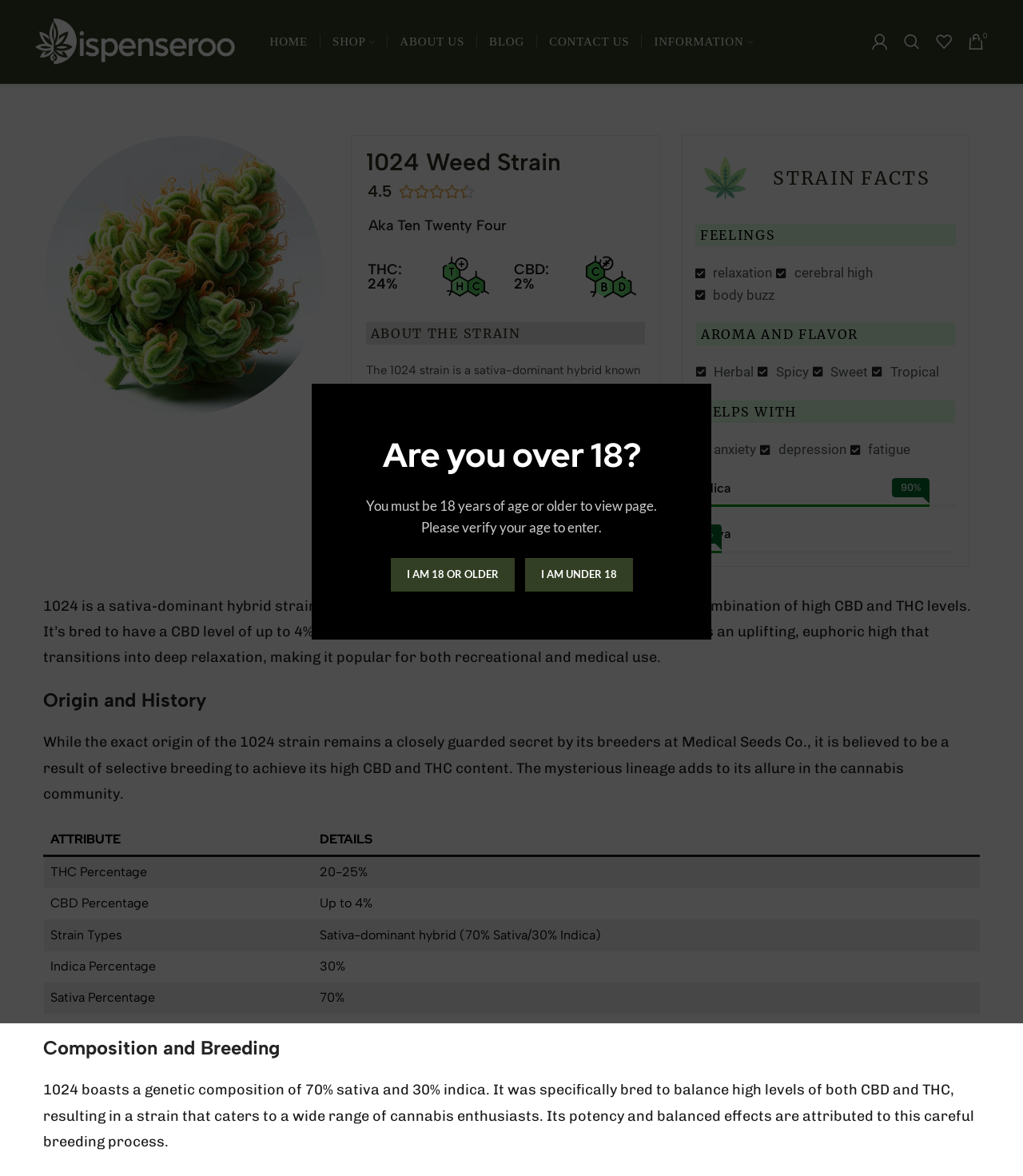Please identify the bounding box coordinates of the region to click in order to complete the given instruction: "Verify age". The coordinates should be four float numbers between 0 and 1, i.e., [left, top, right, bottom].

[0.352, 0.367, 0.648, 0.407]